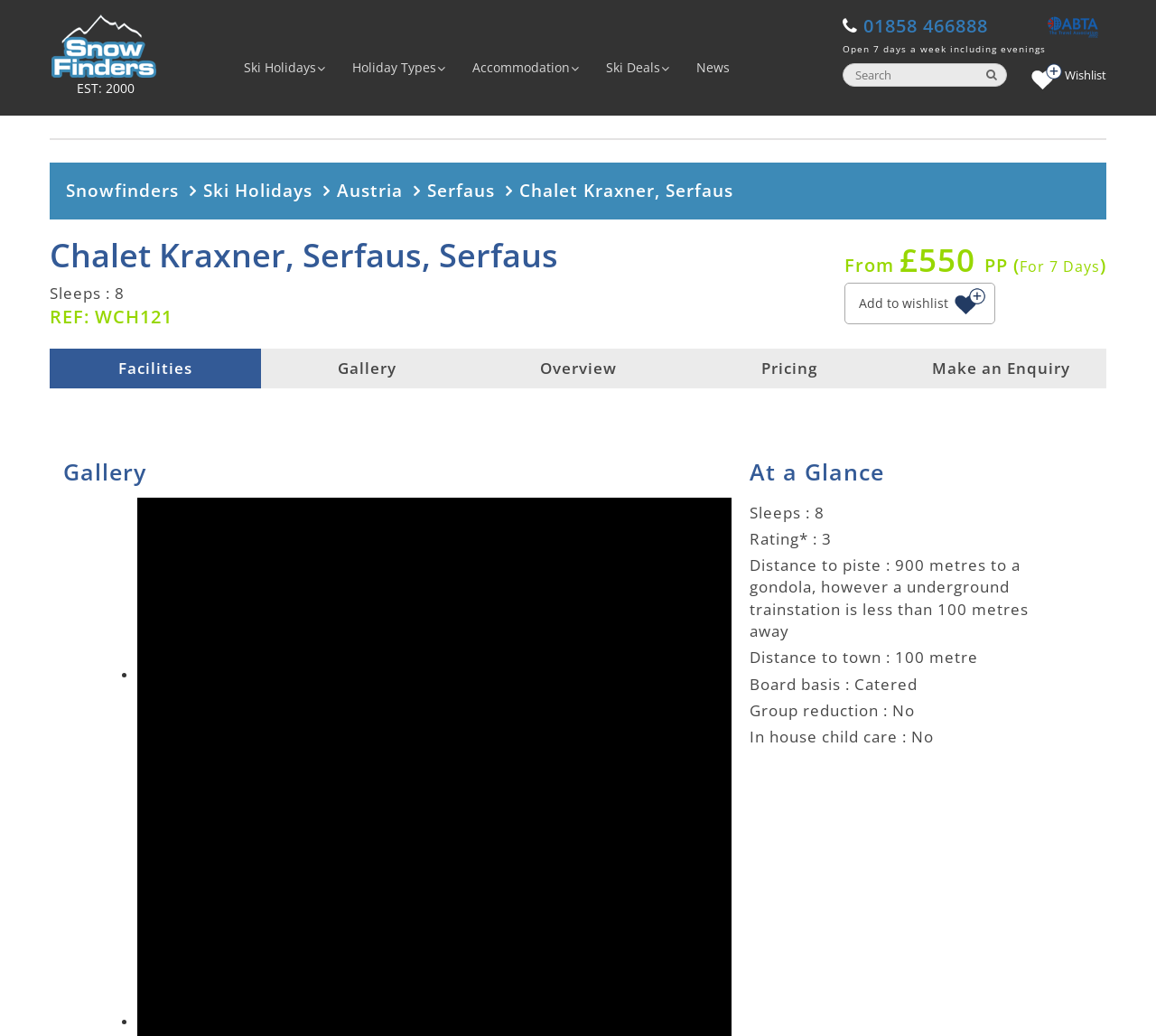Can you find and generate the webpage's heading?

Chalet Kraxner, Serfaus, Serfaus